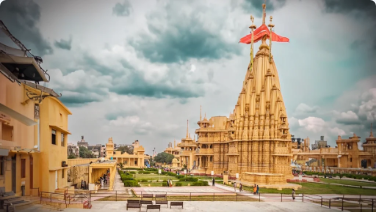What is the significance of Ayodhya in Hindu tradition?
Using the details shown in the screenshot, provide a comprehensive answer to the question.

The caption describes Ayodhya as a 'significant site in Hindu tradition', implying that it holds great importance and value in Hinduism, and is likely a place of pilgrimage or worship for devotees.